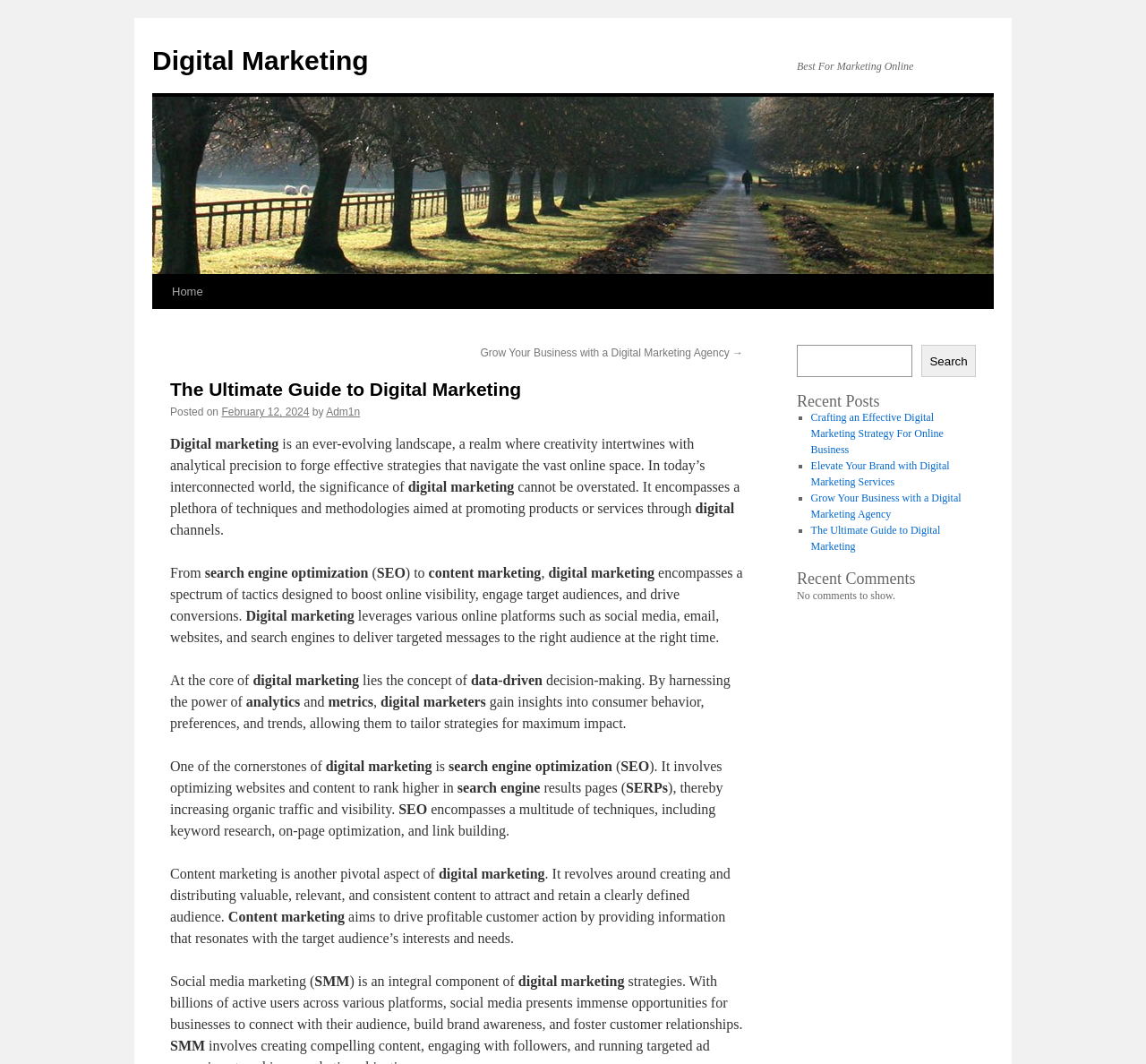Please identify the bounding box coordinates of the element that needs to be clicked to perform the following instruction: "Click the 'Hawaiian Room' link".

None